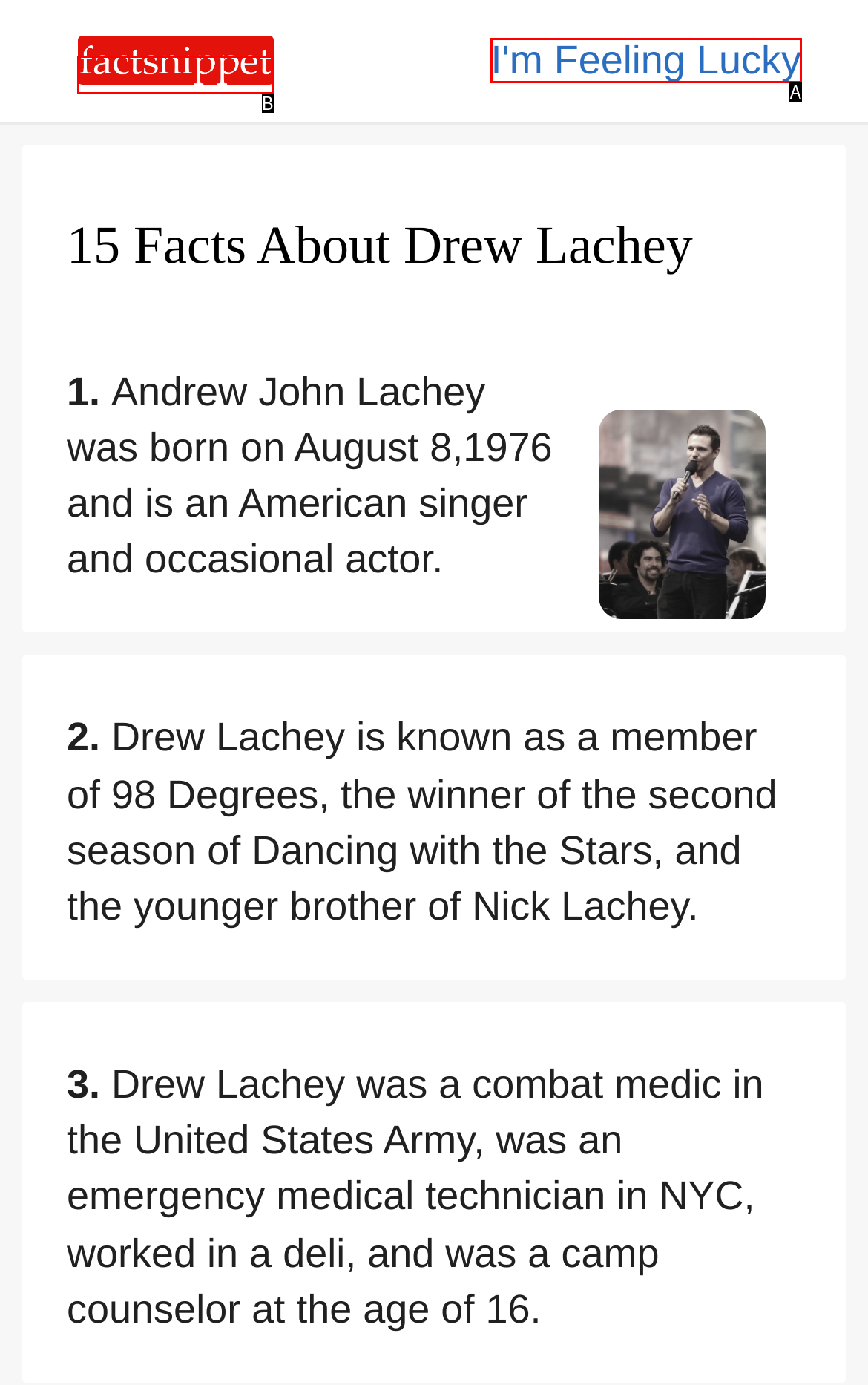Select the option that corresponds to the description: I'm Feeling Lucky
Respond with the letter of the matching choice from the options provided.

A